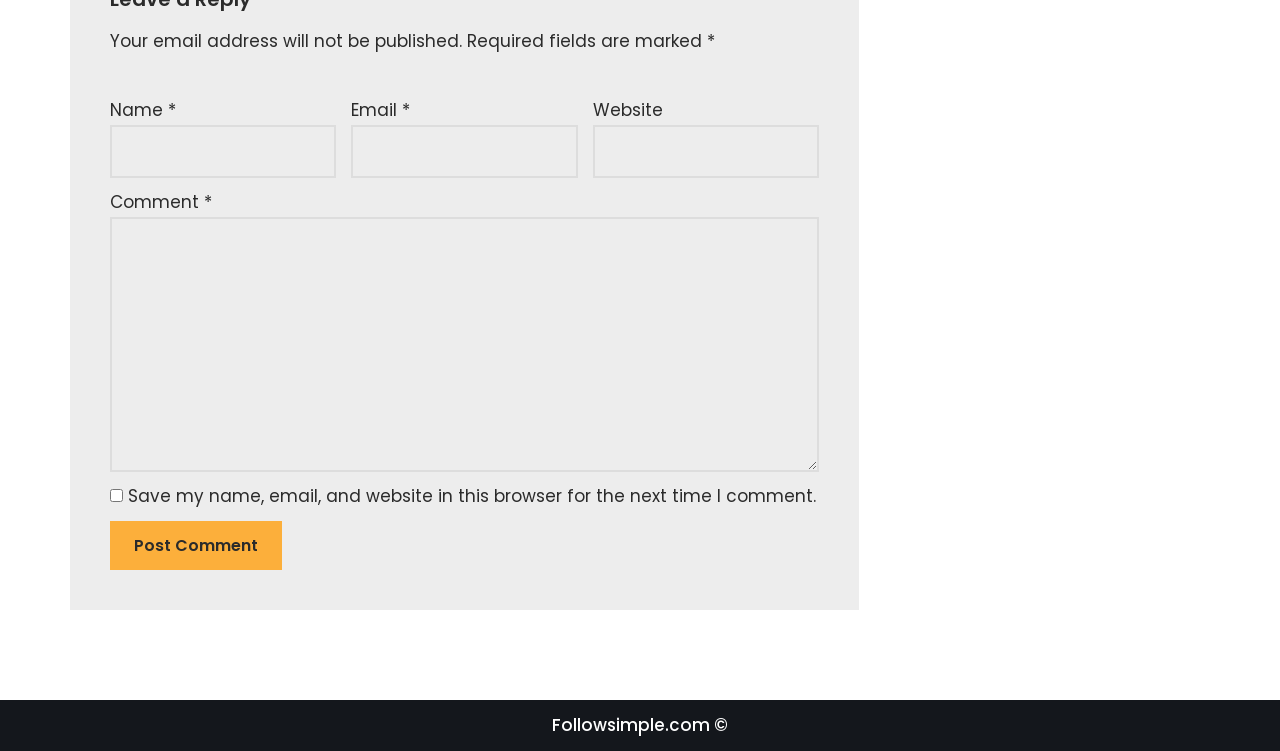Locate the bounding box of the UI element defined by this description: "parent_node: Email * aria-describedby="email-notes" name="email"". The coordinates should be given as four float numbers between 0 and 1, formatted as [left, top, right, bottom].

[0.274, 0.166, 0.451, 0.237]